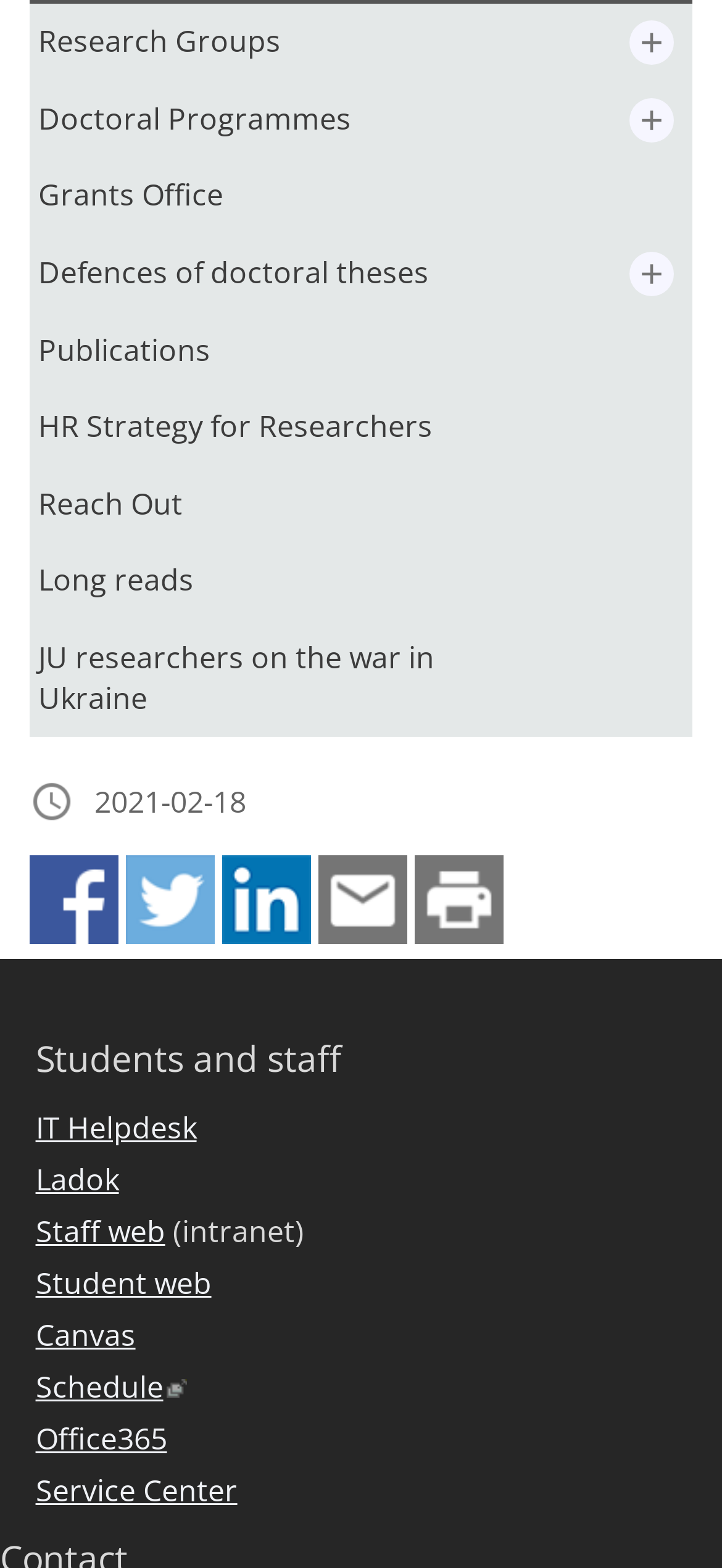Predict the bounding box coordinates of the UI element that matches this description: "alt="Share this page on Facebook"". The coordinates should be in the format [left, top, right, bottom] with each value between 0 and 1.

[0.041, 0.582, 0.164, 0.608]